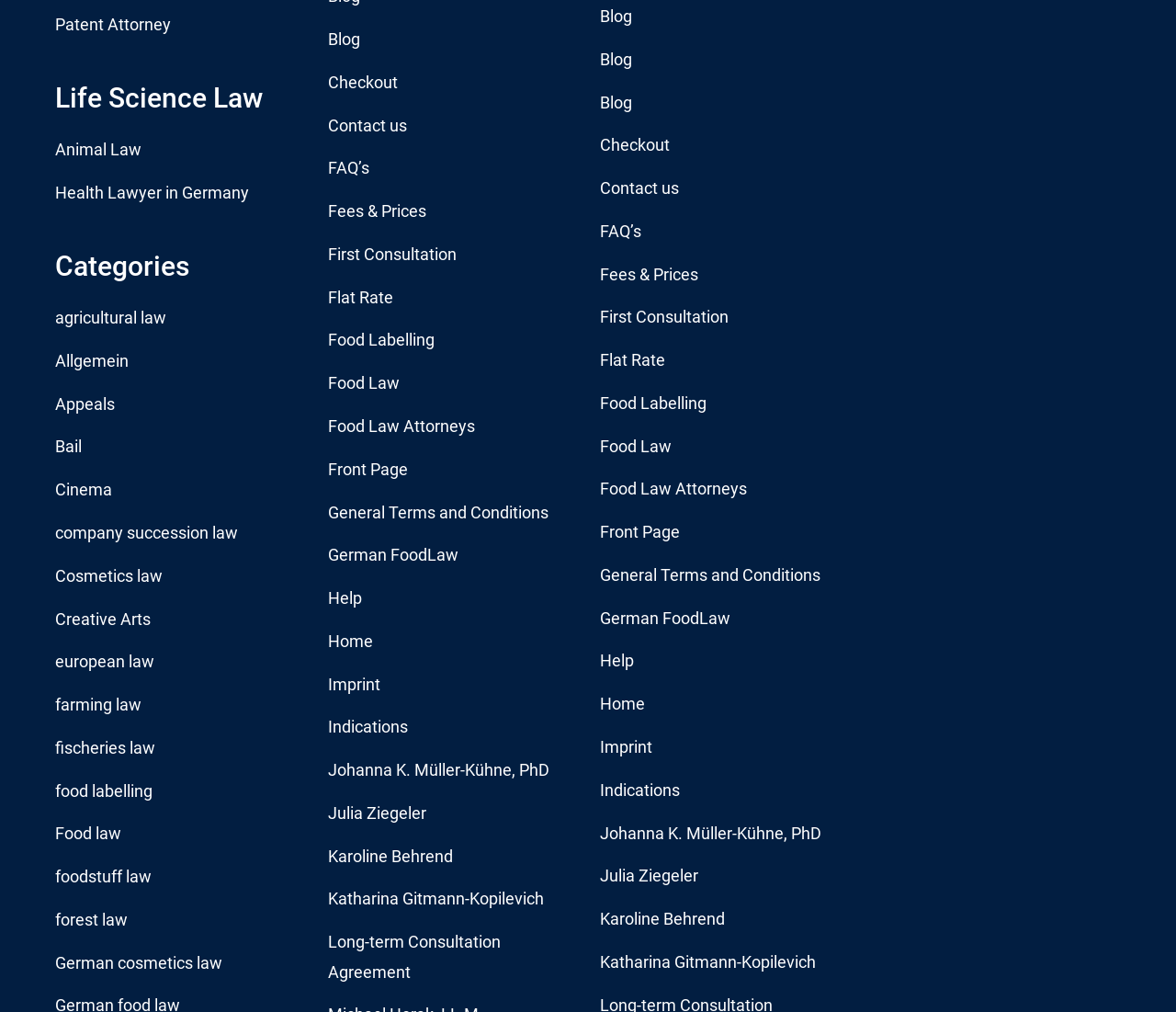Please locate the bounding box coordinates of the element that should be clicked to complete the given instruction: "View the 'Archives'".

None